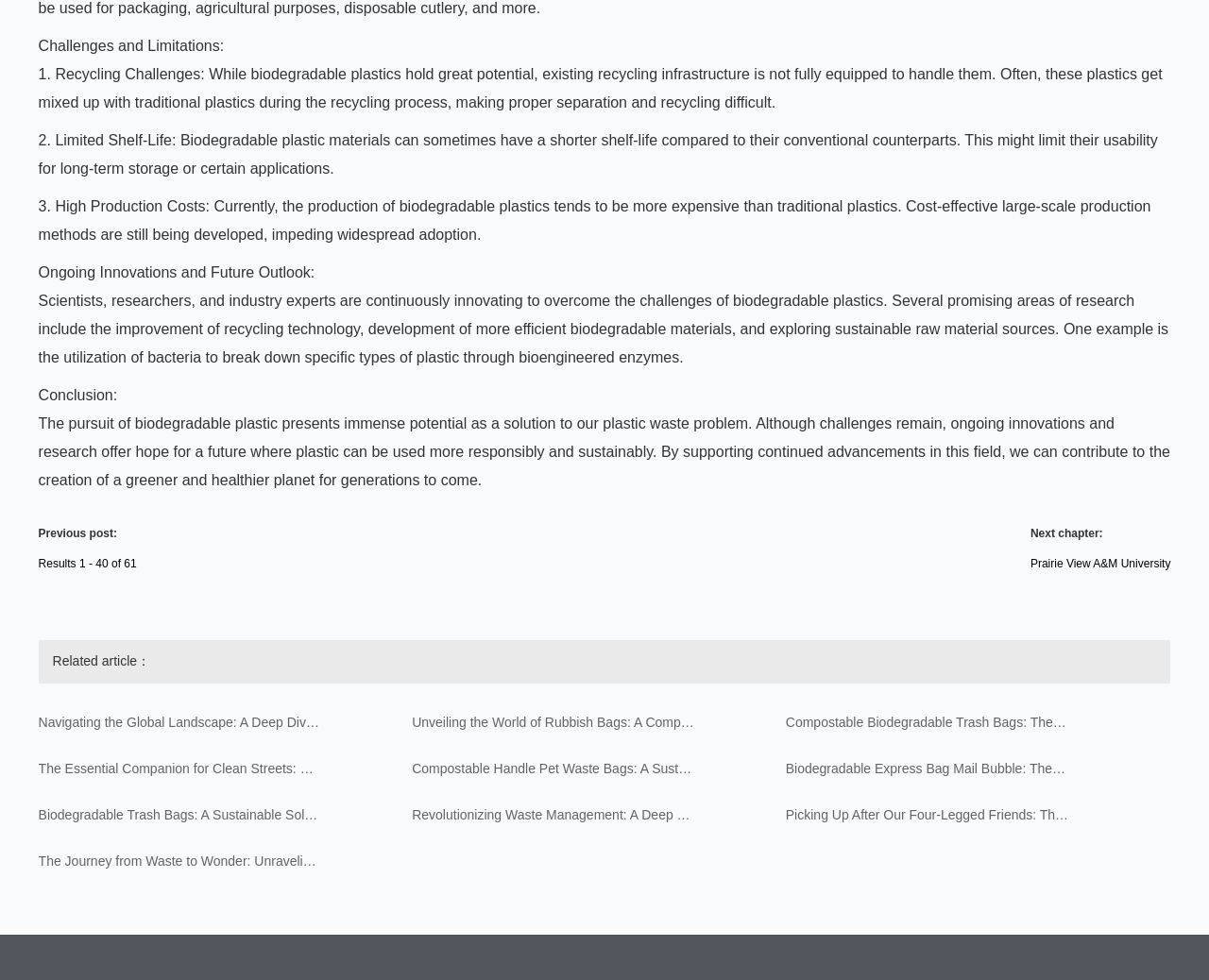Please locate the bounding box coordinates for the element that should be clicked to achieve the following instruction: "Visit Prairie View A&M University". Ensure the coordinates are given as four float numbers between 0 and 1, i.e., [left, top, right, bottom].

[0.852, 0.569, 0.968, 0.582]